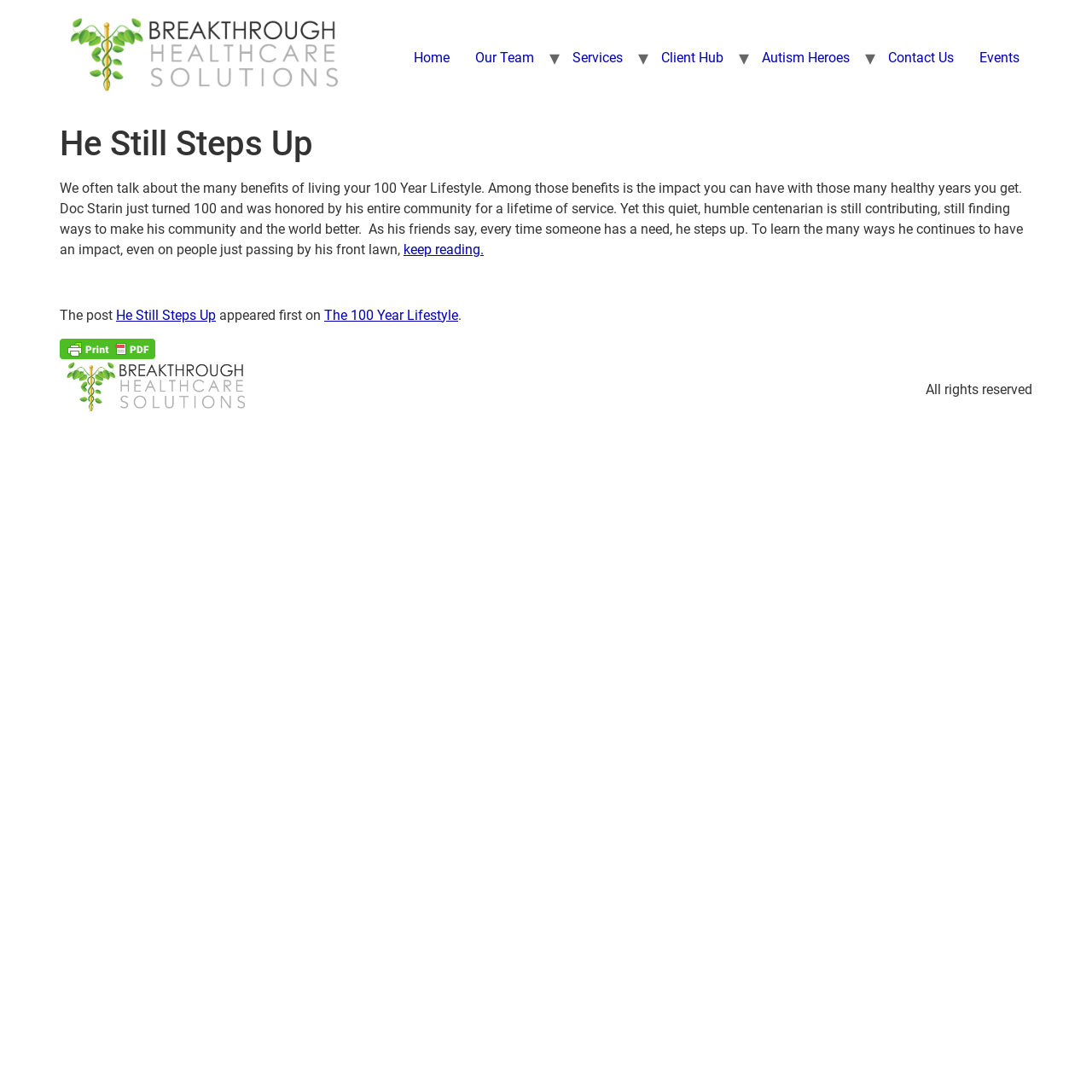Highlight the bounding box coordinates of the region I should click on to meet the following instruction: "Visit The 100 Year Lifestyle".

[0.297, 0.281, 0.42, 0.296]